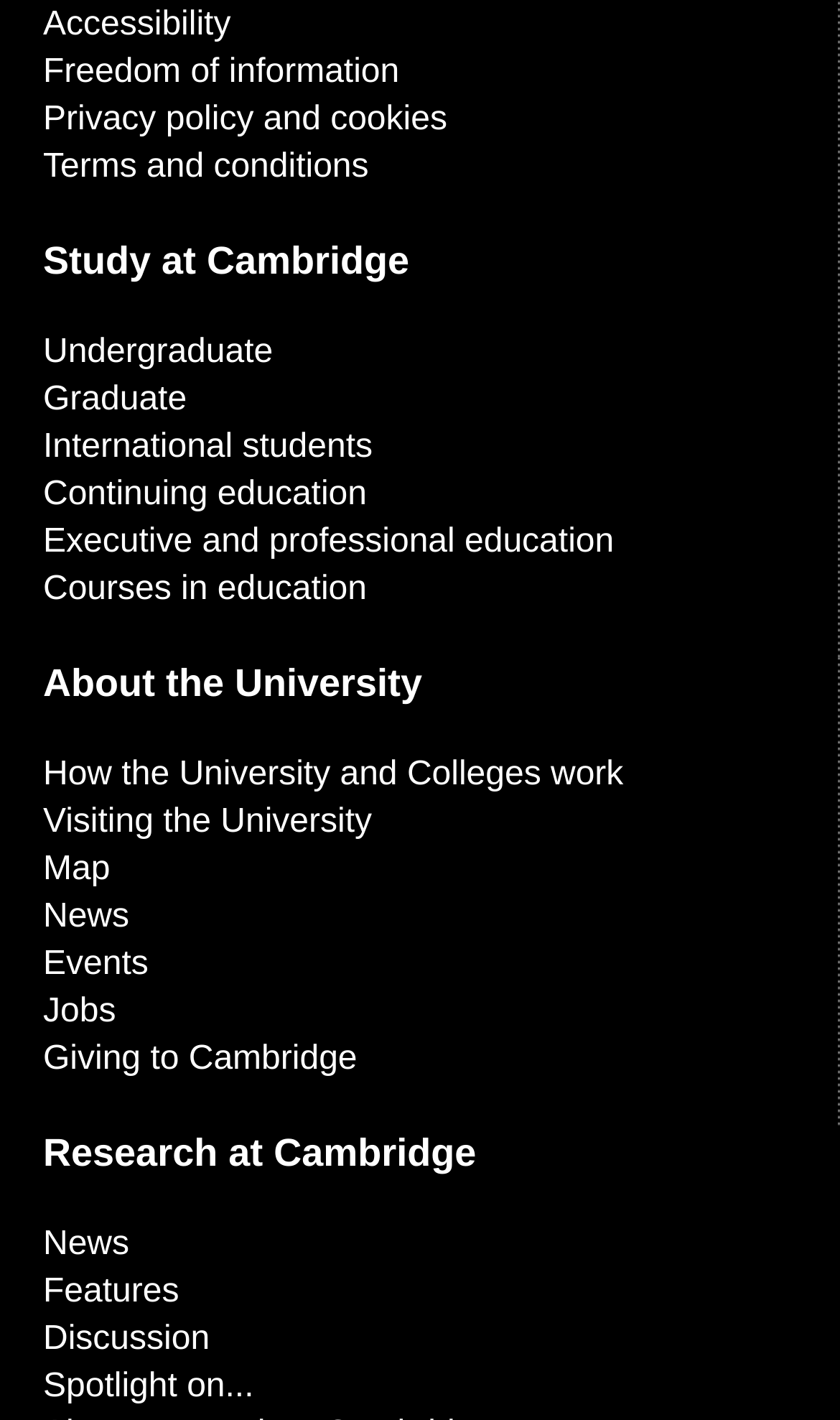How many links are there under 'About the University'?
Provide a comprehensive and detailed answer to the question.

I counted the number of links under the 'About the University' heading, which are 'About the University', 'How the University and Colleges work', 'Visiting the University', 'Map', and 'News', making a total of 5 links.